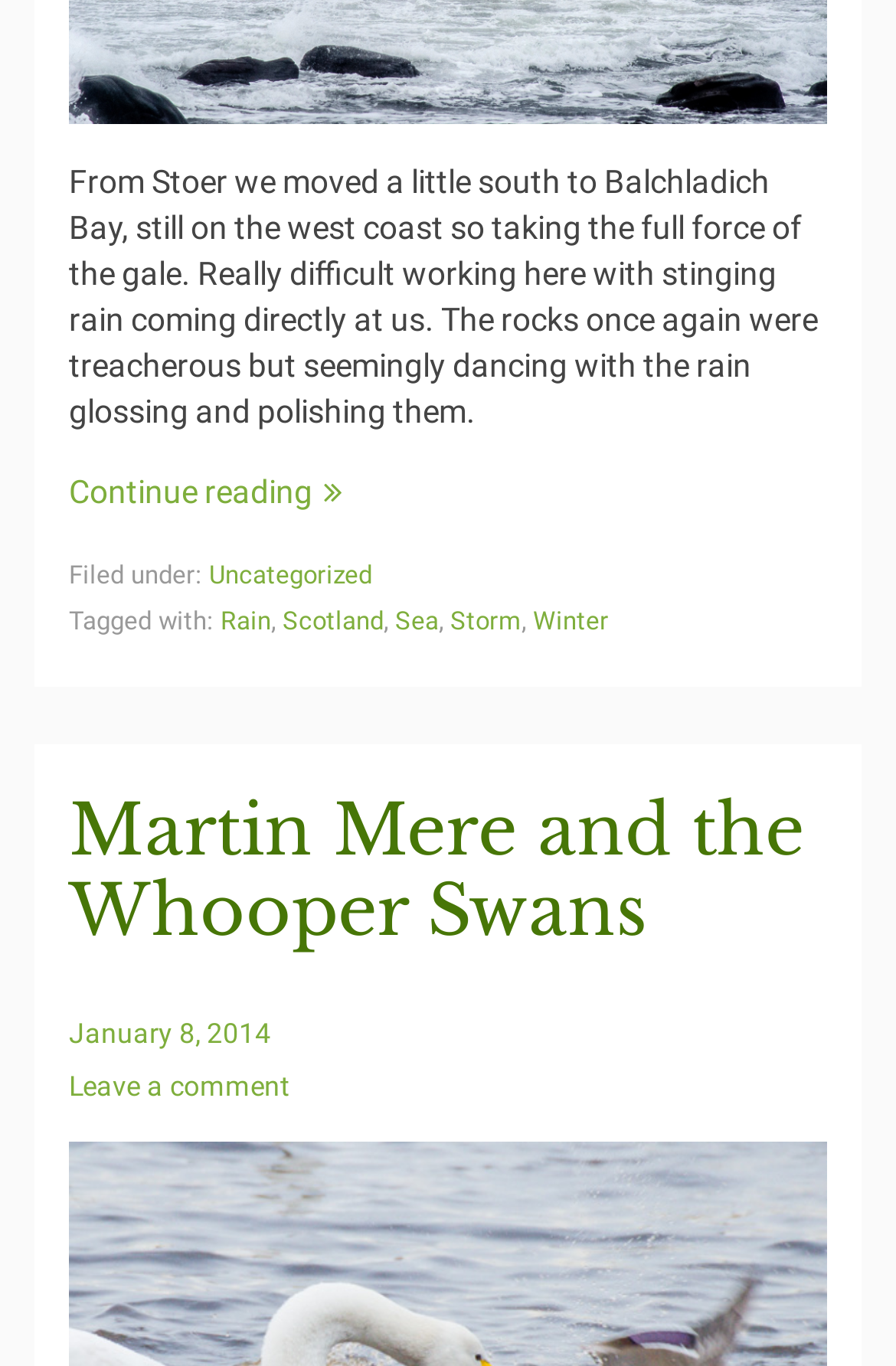What is the date mentioned in the article?
Look at the image and provide a detailed response to the question.

The date mentioned in the article is January 8, 2014, as indicated by the text 'January 8, 2014' in the time element.